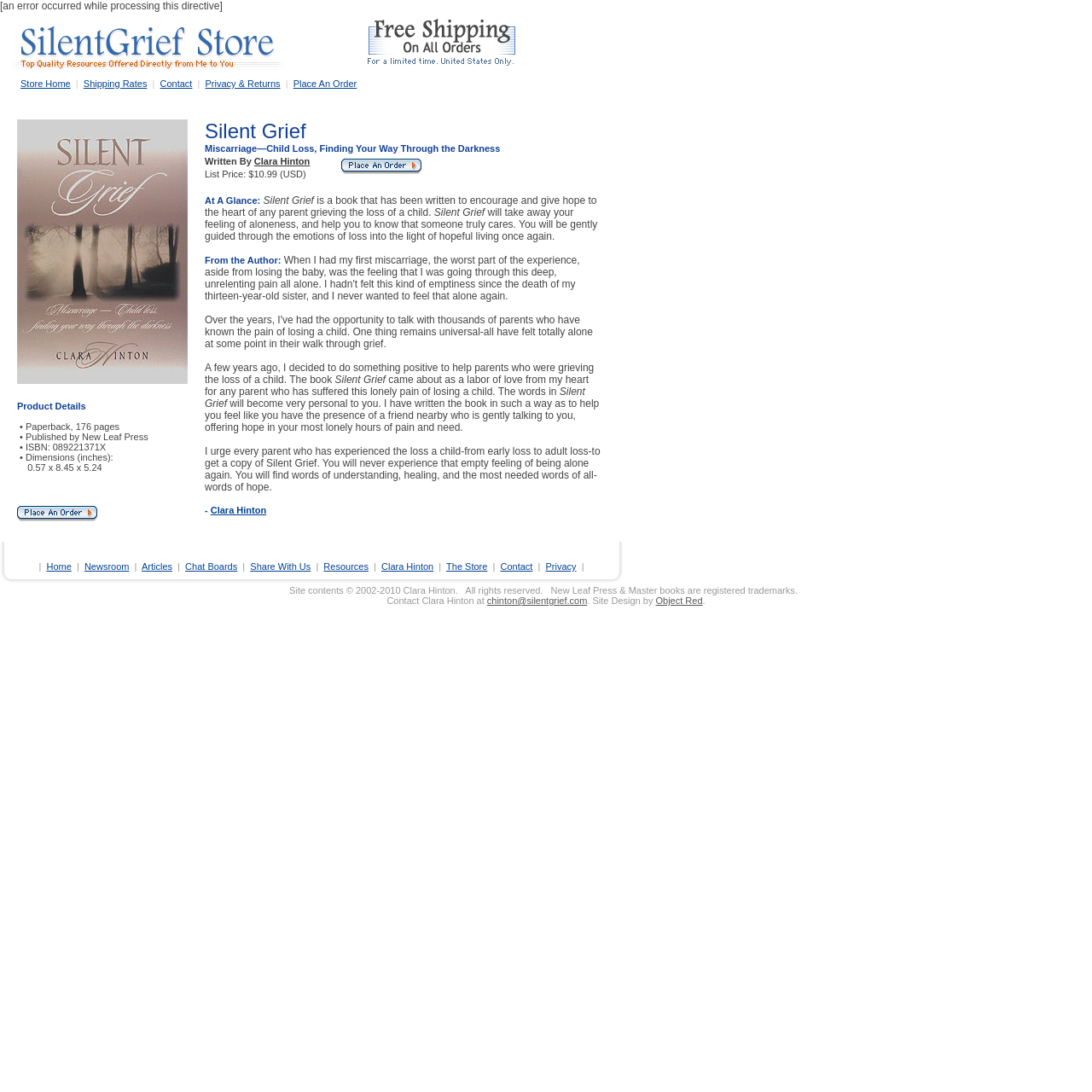Locate the bounding box coordinates of the element that should be clicked to fulfill the instruction: "Go to the store home".

[0.019, 0.072, 0.065, 0.081]